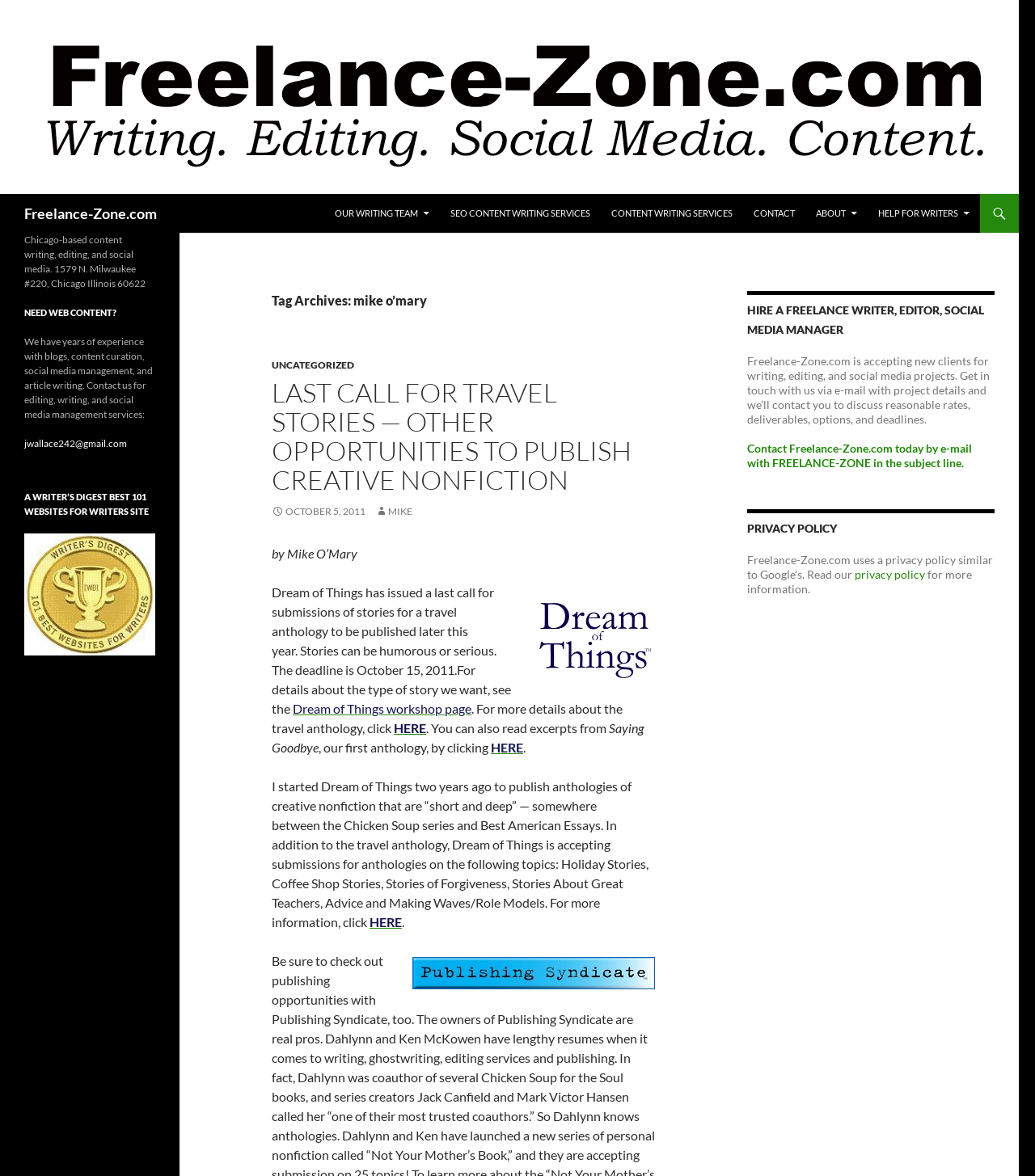What is the location of Freelance-Zone.com?
Using the image, provide a detailed and thorough answer to the question.

The location of Freelance-Zone.com can be found in the text 'Chicago-based content writing, editing, and social media. 1579 N. Milwaukee #220, Chicago Illinois 60622' which suggests that they are based in Chicago, Illinois.